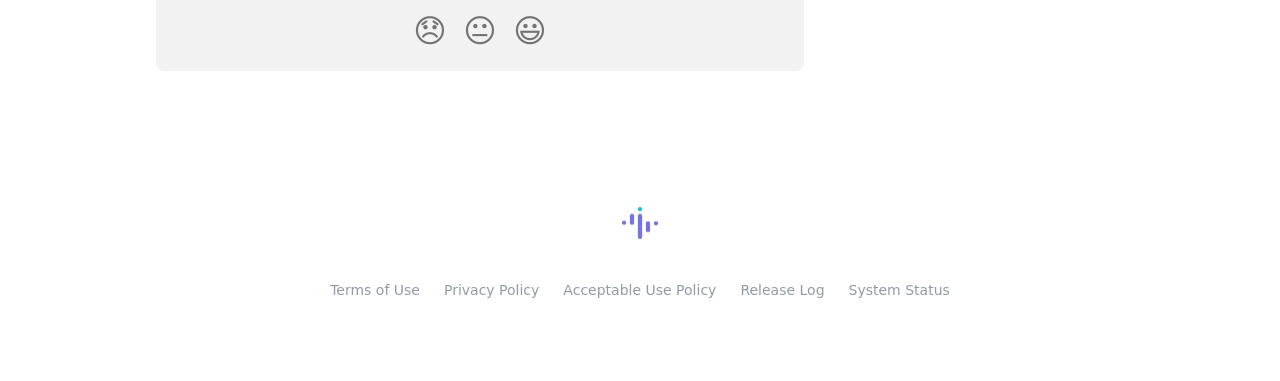Determine the bounding box coordinates for the UI element with the following description: "😃". The coordinates should be four float numbers between 0 and 1, represented as [left, top, right, bottom].

[0.395, 0.011, 0.434, 0.155]